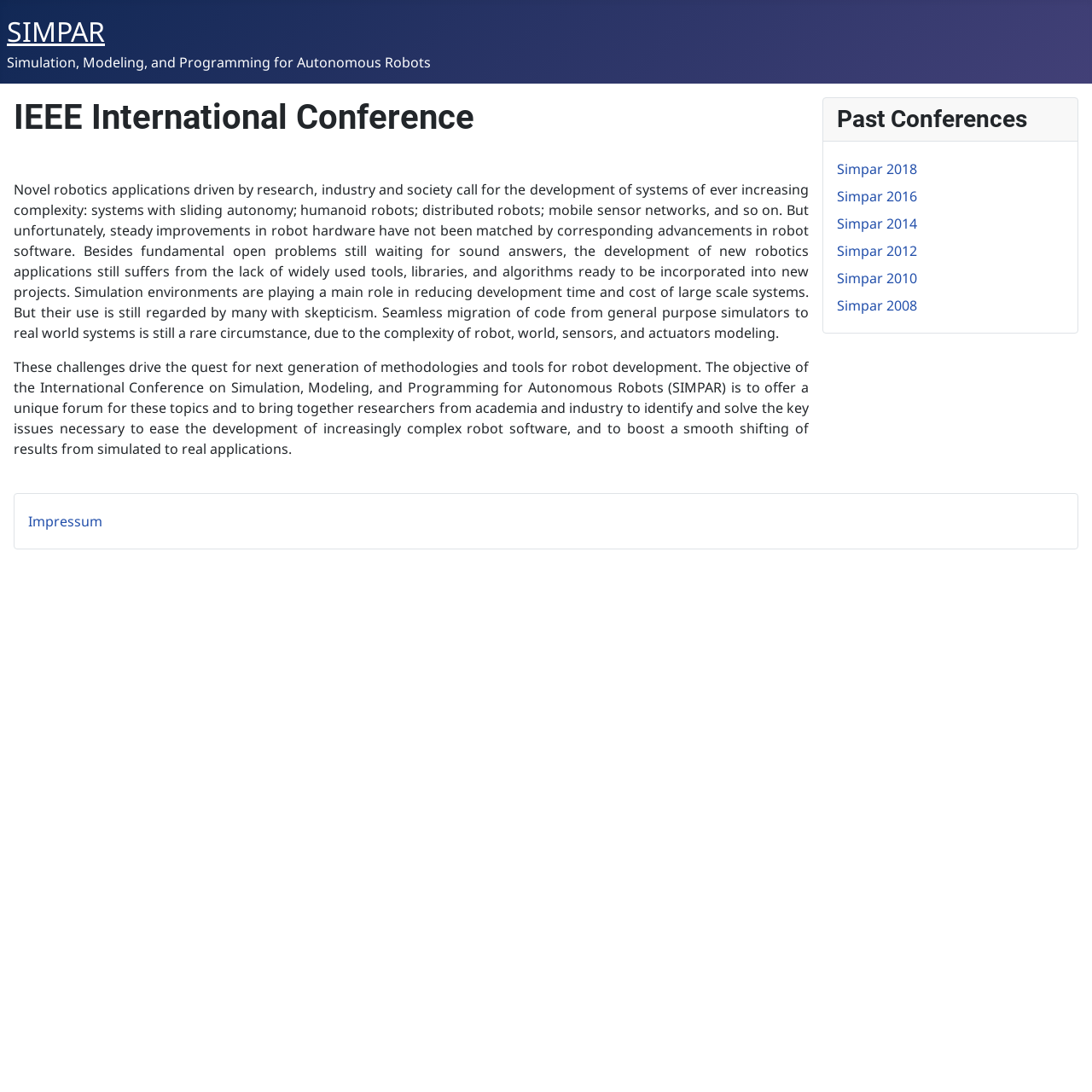Determine the webpage's heading and output its text content.

IEEE International Conference